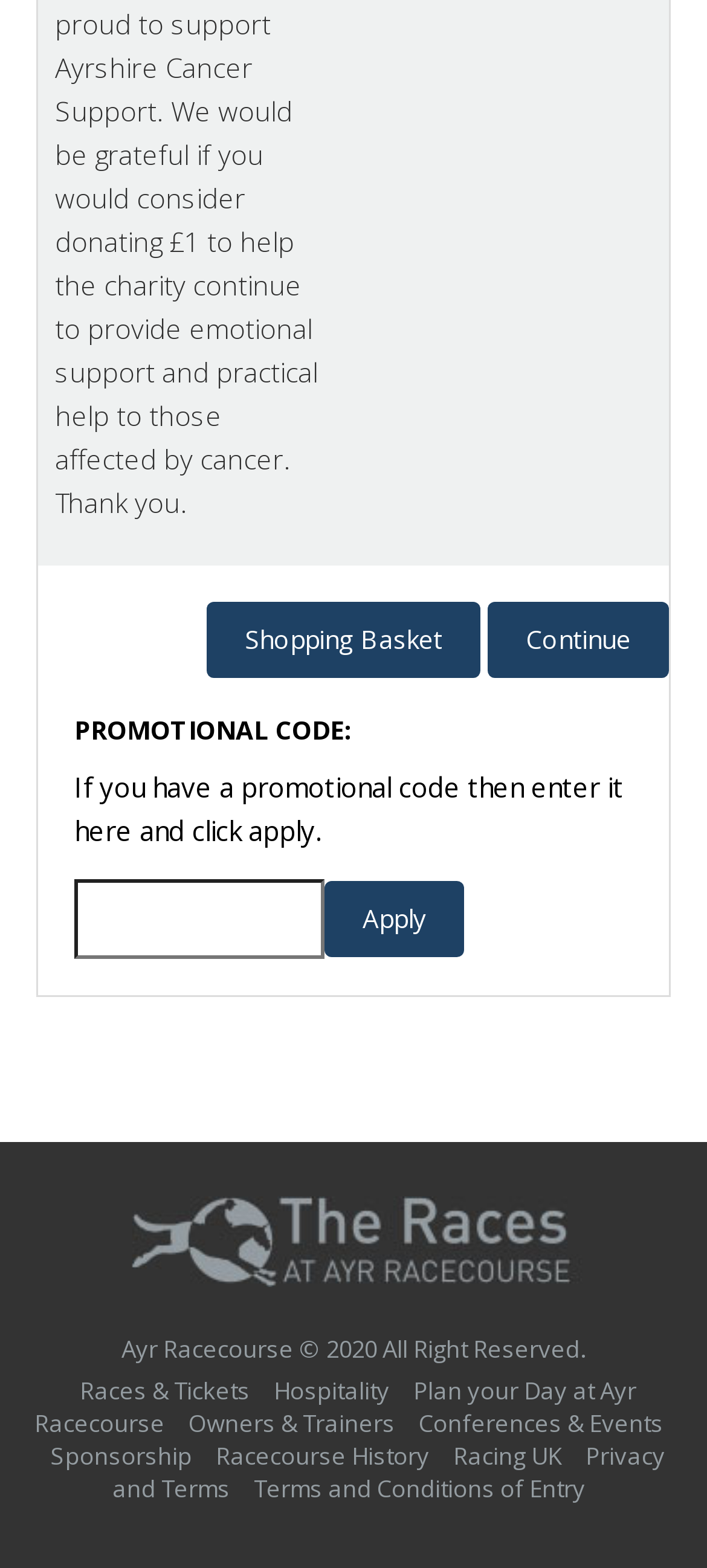Using the details from the image, please elaborate on the following question: How many links are there at the bottom of the page?

There are 11 links at the bottom of the page, including 'Races & Tickets', 'Hospitality', 'Plan your Day at Ayr Racecourse', 'Owners & Trainers', 'Conferences & Events', 'Sponsorship', 'Racecourse History', 'Racing UK', 'Privacy and Terms', and 'Terms and Conditions of Entry'.